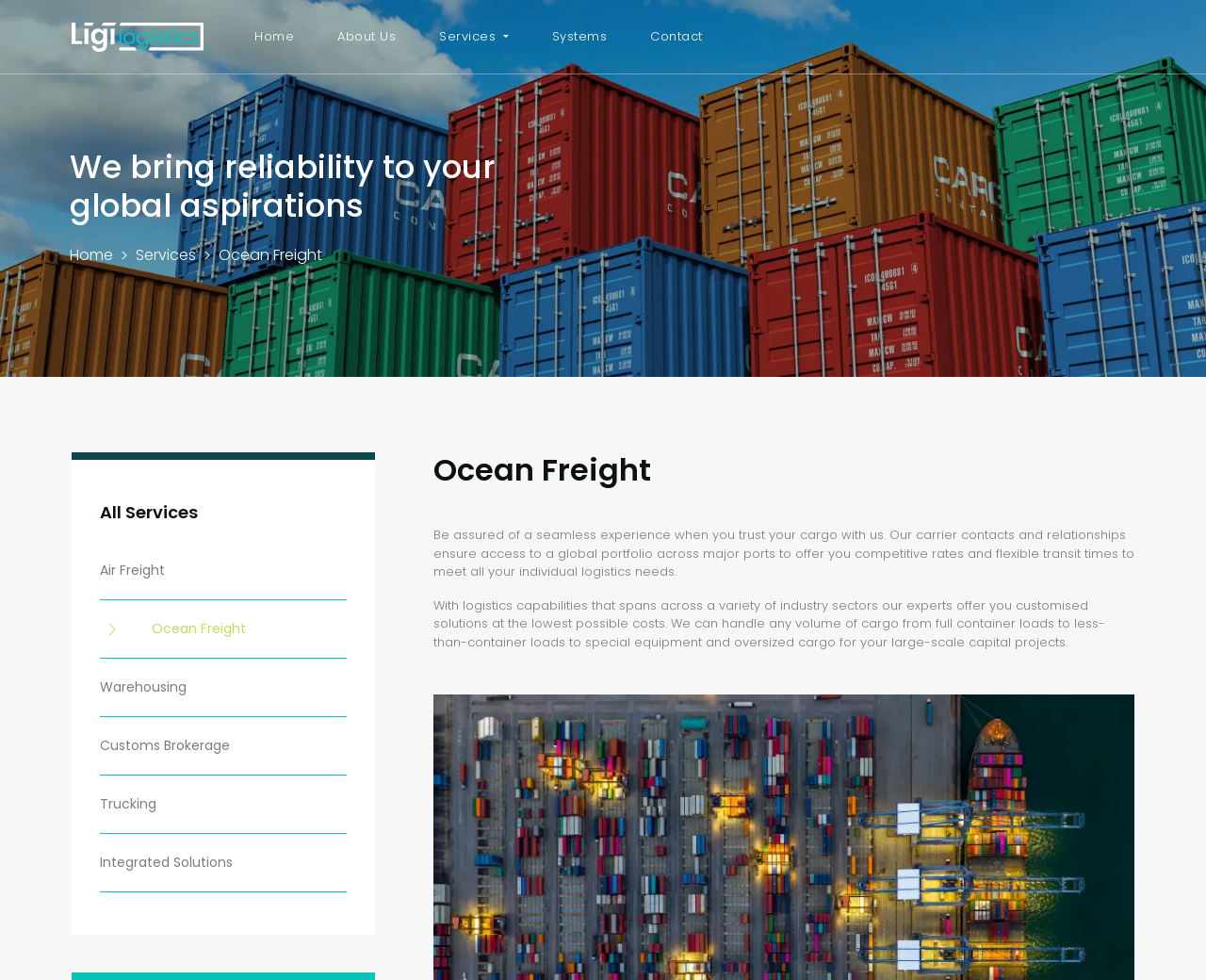Find the bounding box coordinates of the area to click in order to follow the instruction: "Click the Contact link".

[0.533, 0.02, 0.589, 0.054]